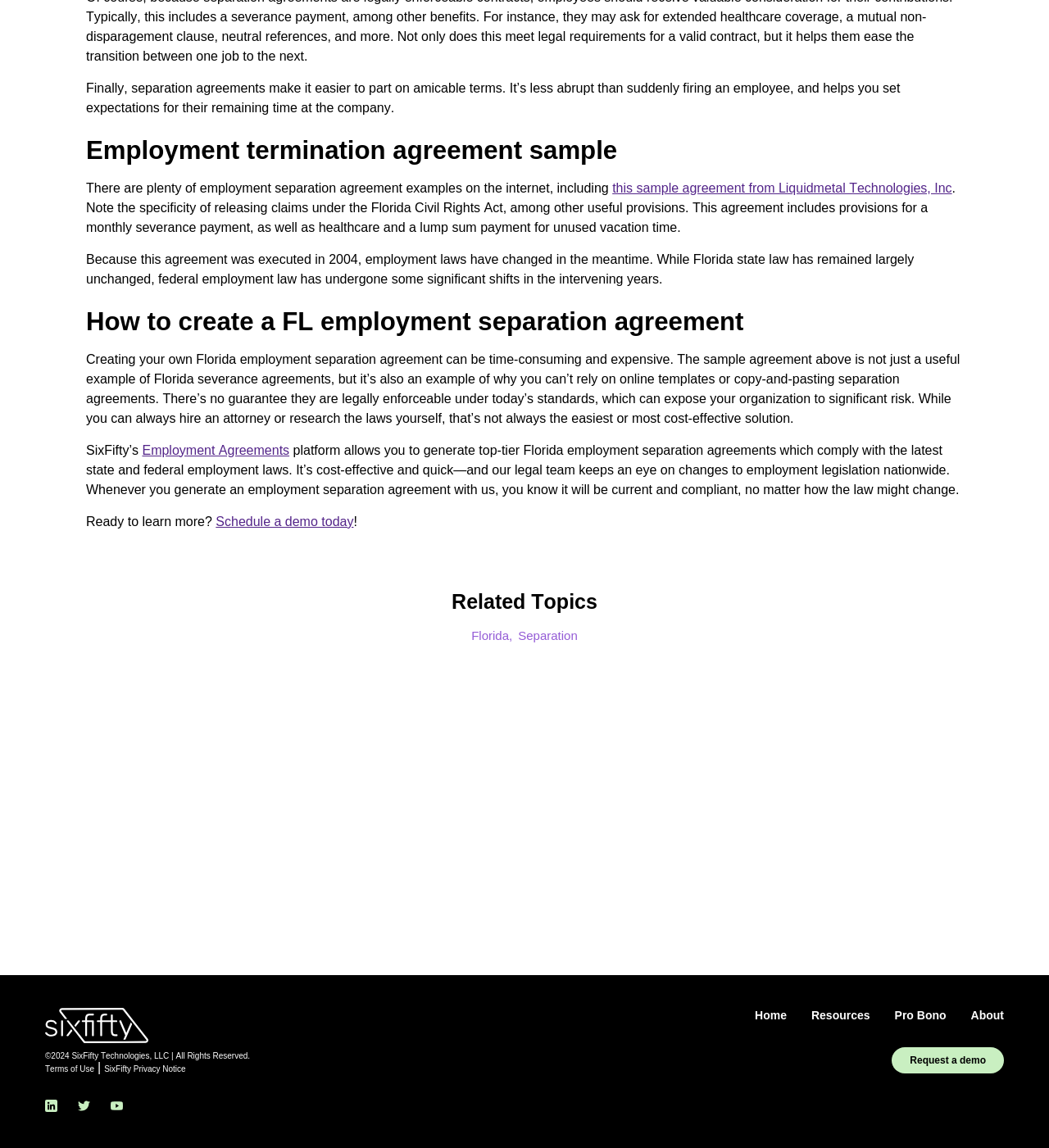What is the benefit of using SixFifty's platform for employment separation agreements?
Using the information from the image, answer the question thoroughly.

According to the webpage, SixFifty's platform is cost-effective and quick, and their legal team keeps an eye on changes to employment legislation nationwide, ensuring that the agreements are current and compliant.